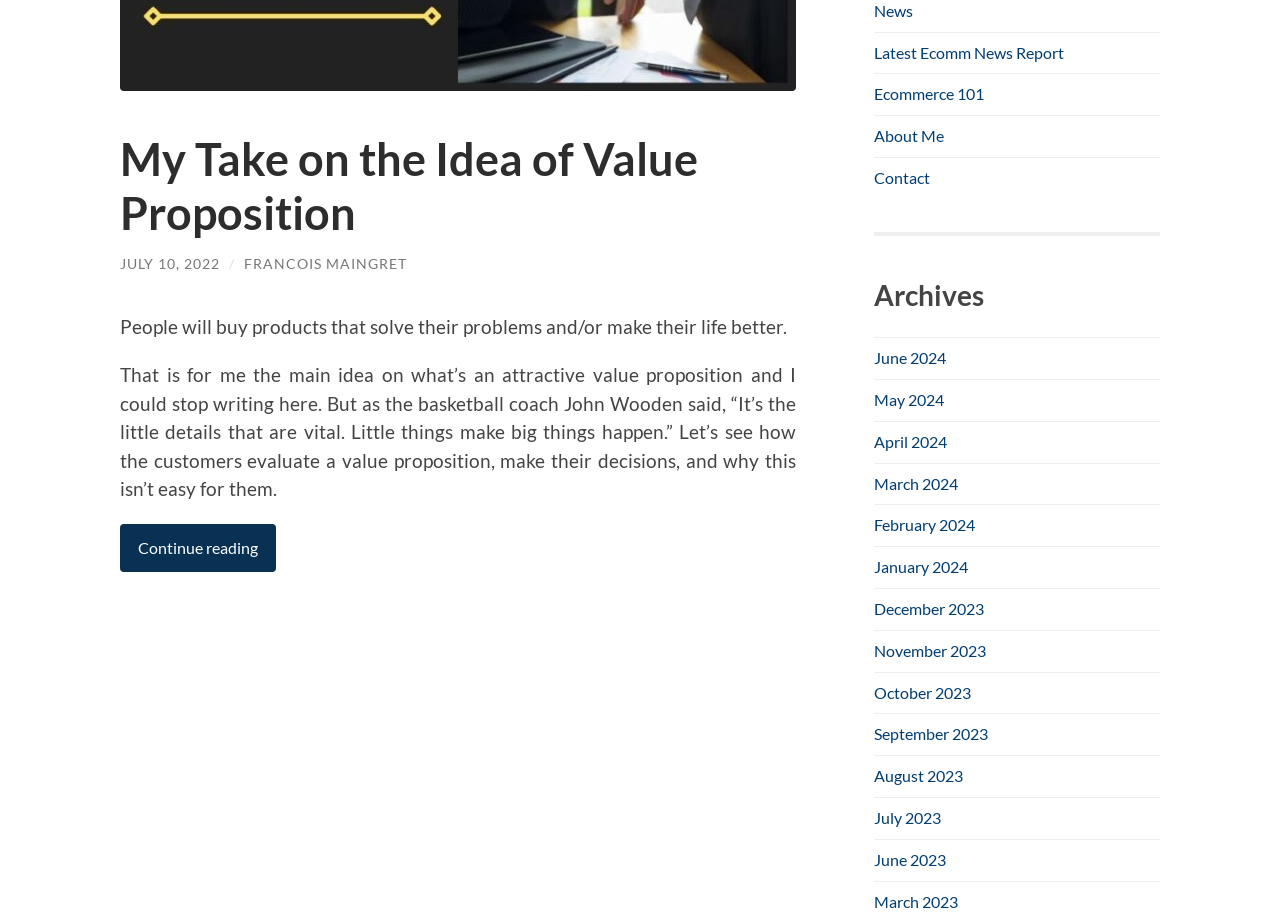What is the author's name?
Based on the visual details in the image, please answer the question thoroughly.

The author's name can be found in the link element with the text 'FRANCOIS MAINGRET' located at the top of the webpage, below the heading 'My Take on the Idea of Value Proposition'.